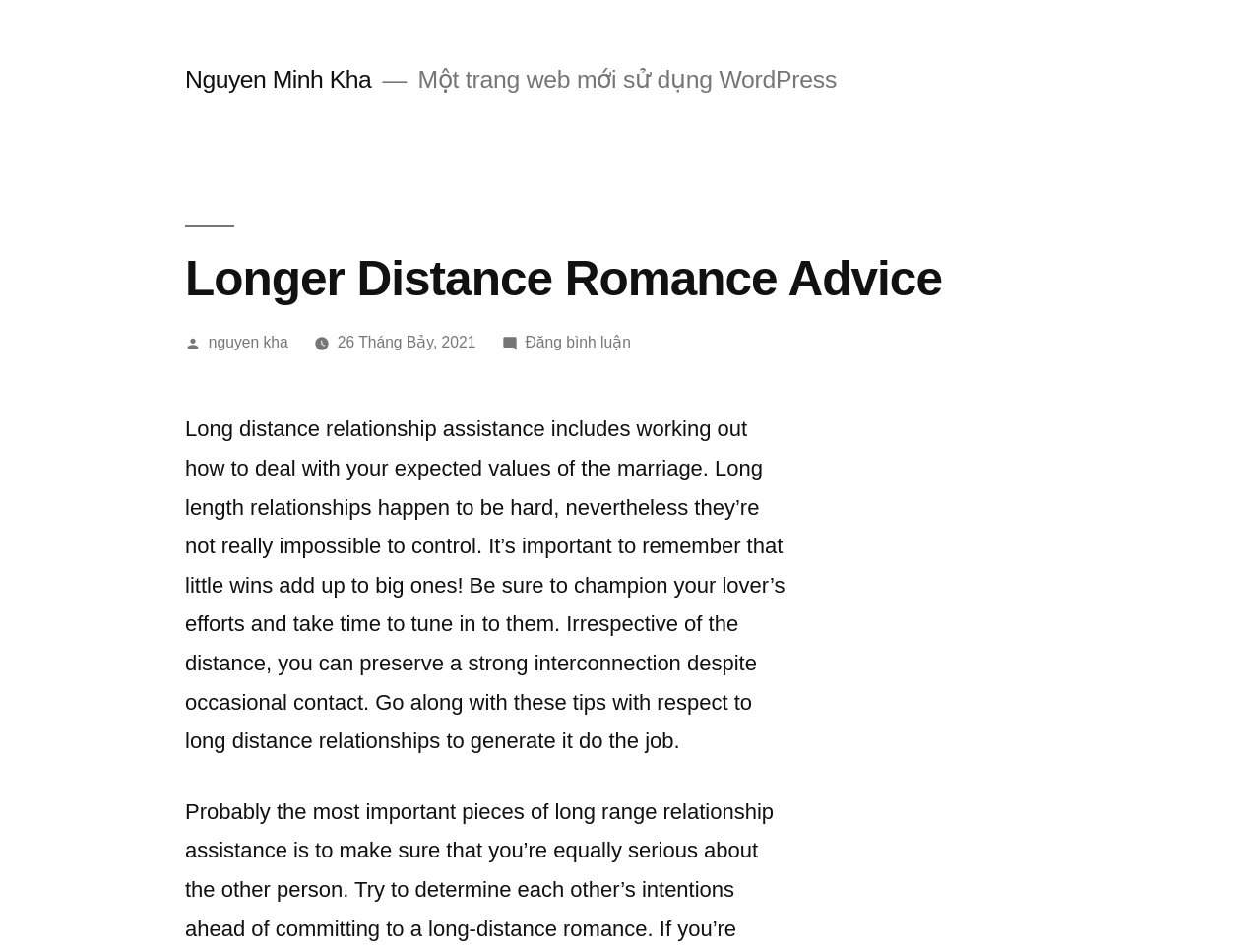Find the coordinates for the bounding box of the element with this description: "nguyen kha".

[0.165, 0.351, 0.229, 0.368]